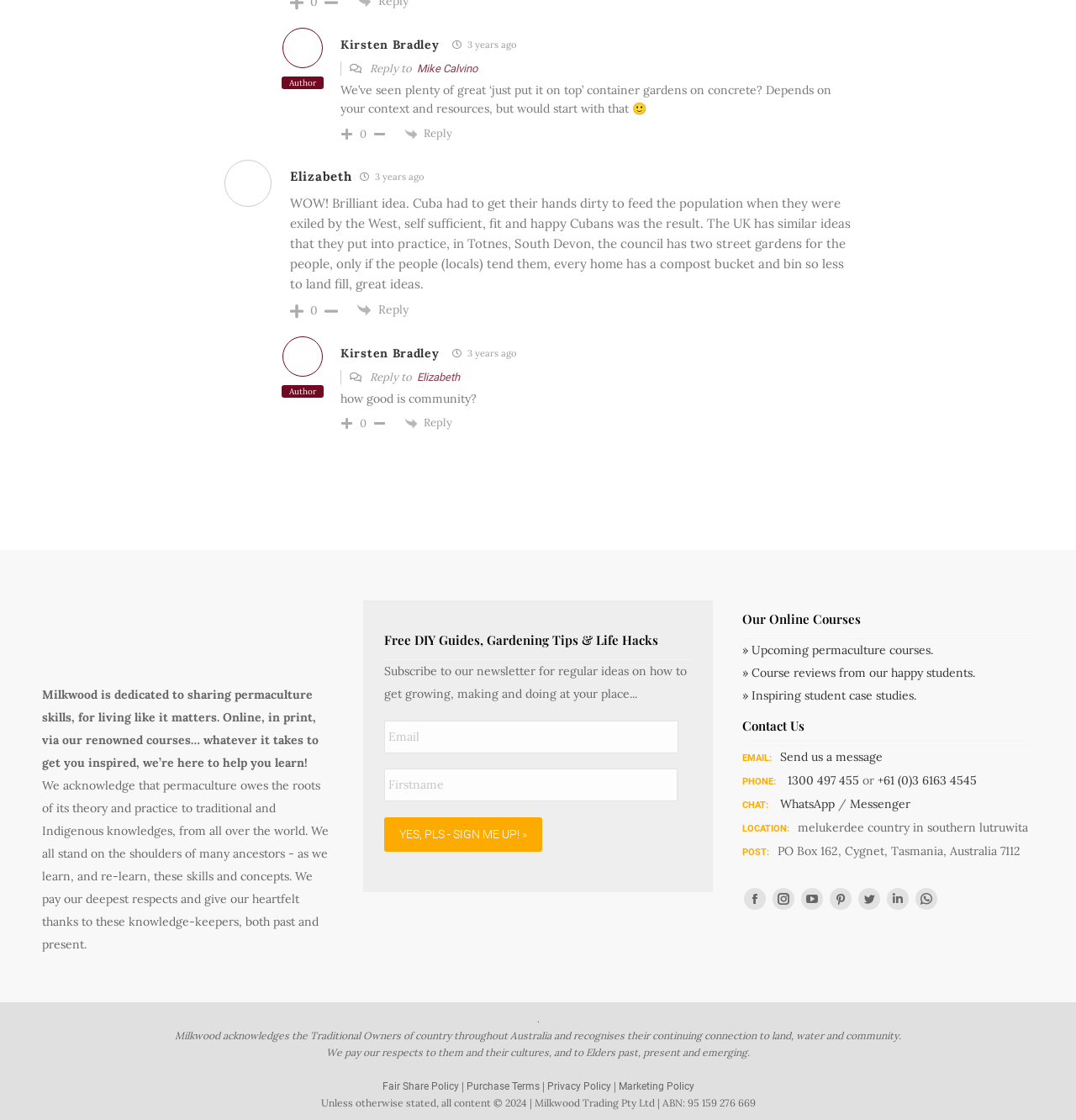Bounding box coordinates must be specified in the format (top-left x, top-left y, bottom-right x, bottom-right y). All values should be floating point numbers between 0 and 1. What are the bounding box coordinates of the UI element described as: » Inspiring student case studies.

[0.69, 0.614, 0.852, 0.628]